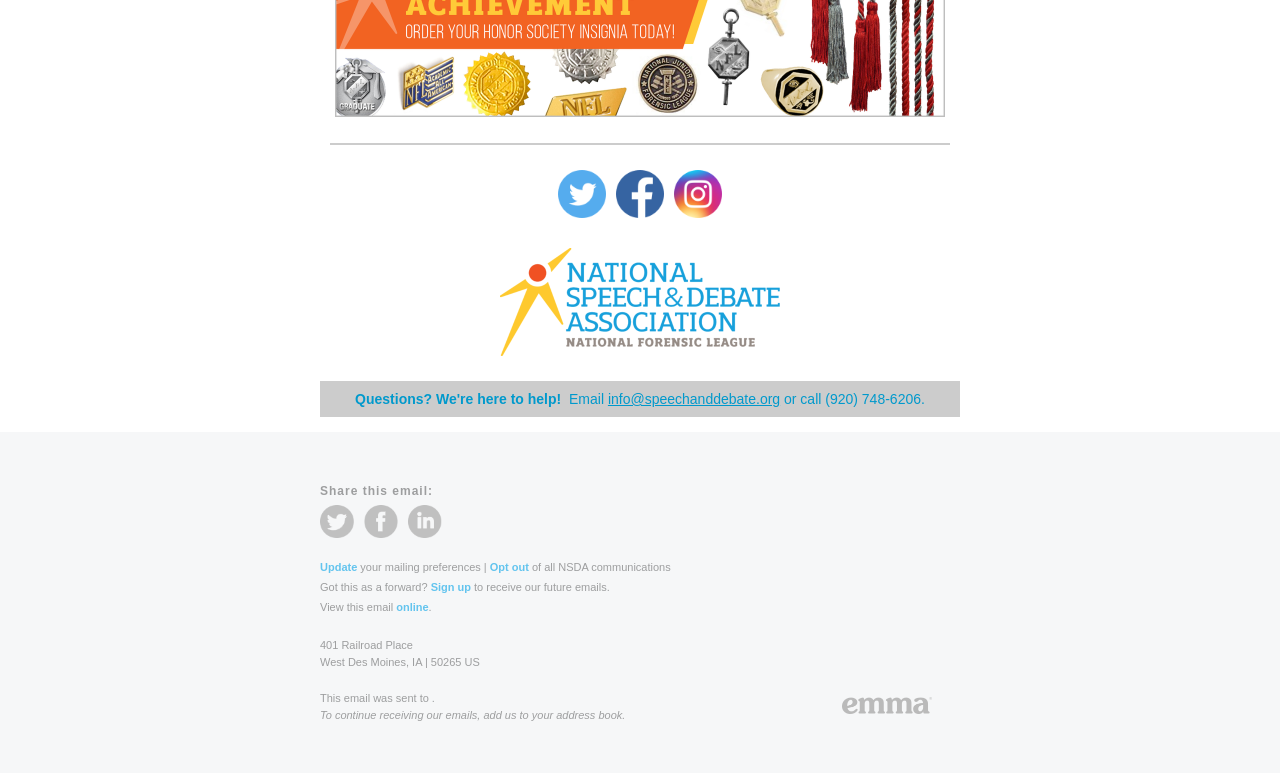How many tables are there in the middle section of the webpage?
Please provide a single word or phrase as your answer based on the image.

3